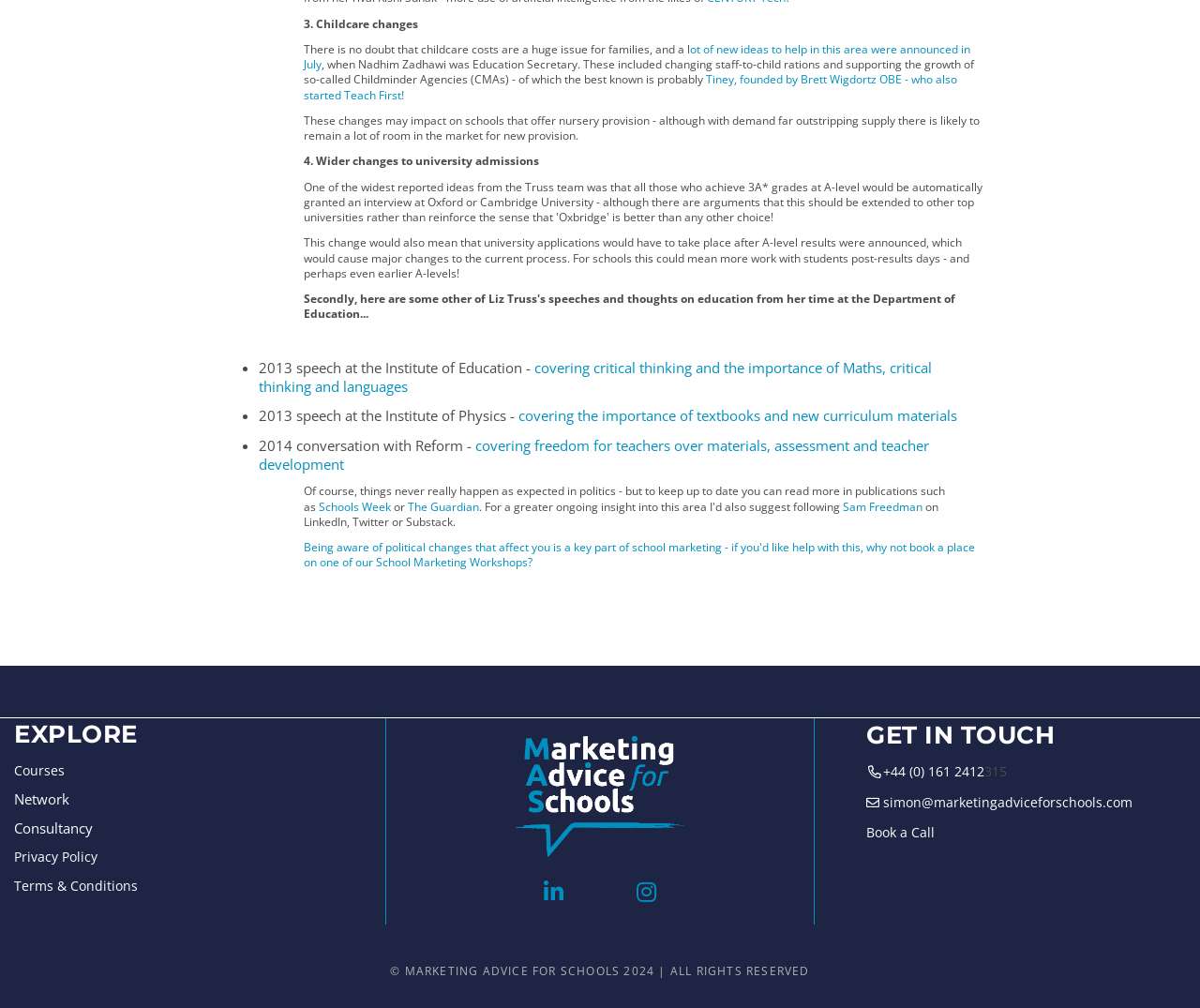Please identify the bounding box coordinates of the area that needs to be clicked to follow this instruction: "Book a Call".

[0.722, 0.816, 0.779, 0.835]